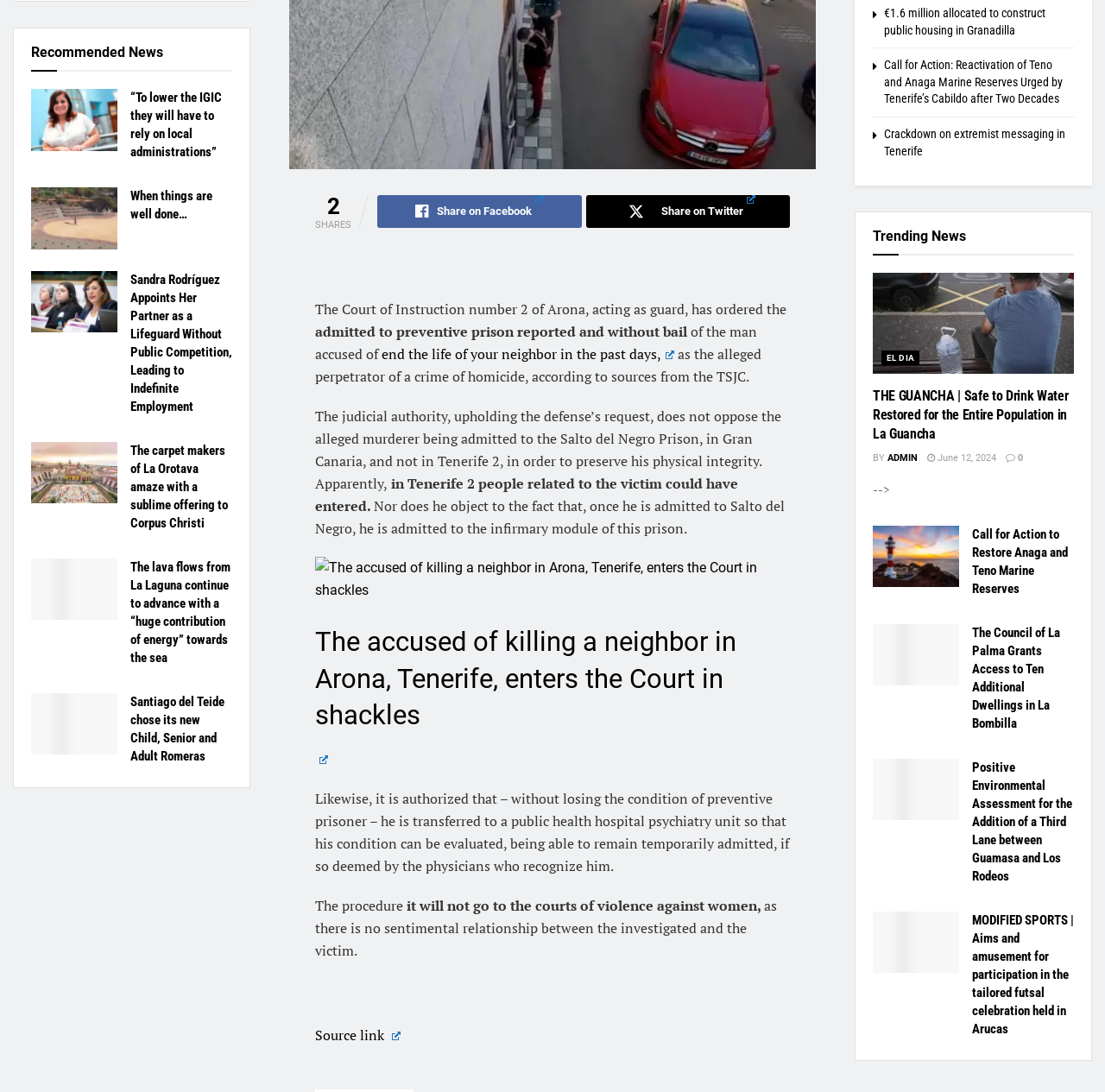For the following element description, predict the bounding box coordinates in the format (top-left x, top-left y, bottom-right x, bottom-right y). All values should be floating point numbers between 0 and 1. Description: El Dia

[0.798, 0.321, 0.832, 0.334]